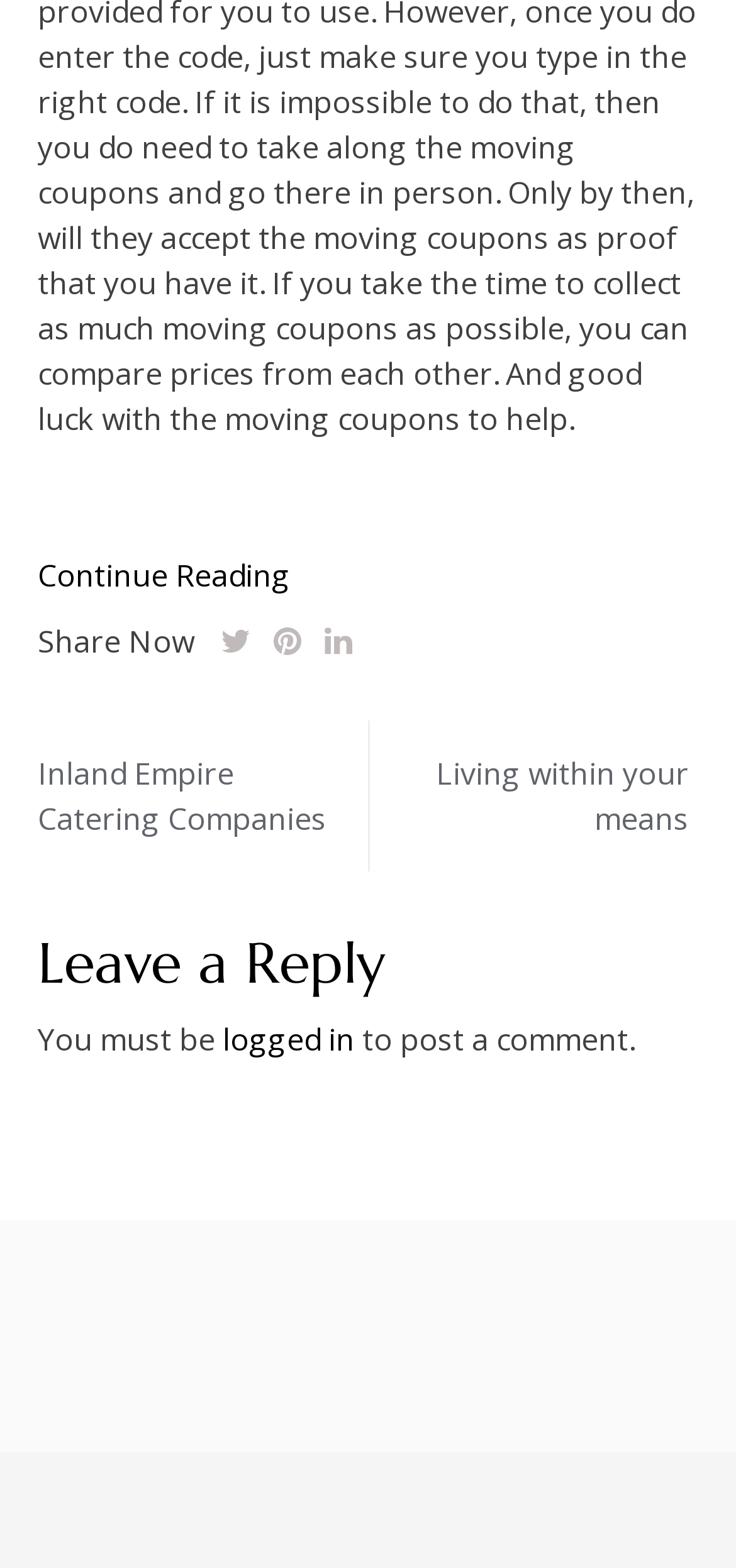Please determine the bounding box coordinates for the UI element described as: "Menu".

None